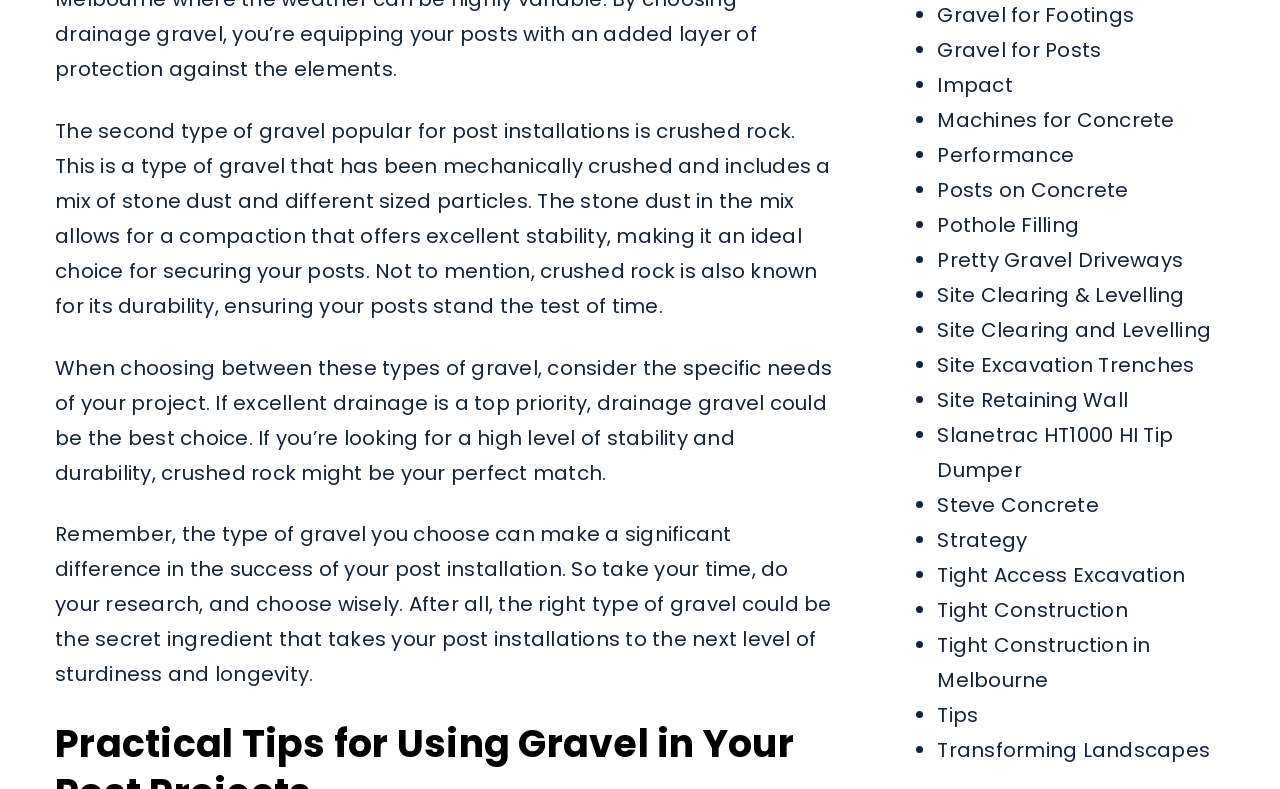Please find the bounding box coordinates of the clickable region needed to complete the following instruction: "Click on 'Posts on Concrete'". The bounding box coordinates must consist of four float numbers between 0 and 1, i.e., [left, top, right, bottom].

[0.732, 0.223, 0.882, 0.259]